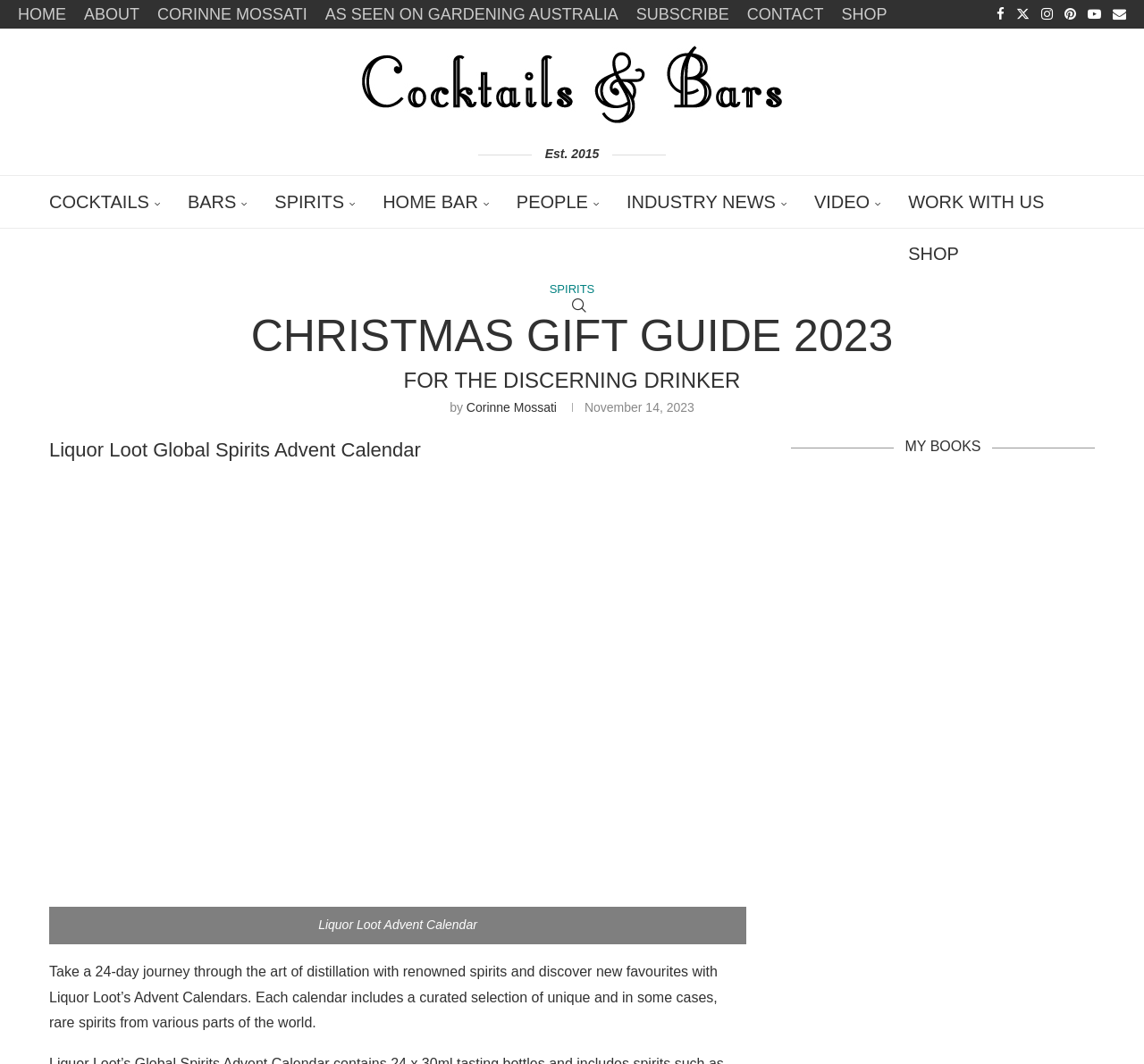Give a complete and precise description of the webpage's appearance.

The webpage is a Christmas gift guide for cocktail and spirit enthusiasts. At the top, there is a navigation menu with links to "HOME", "ABOUT", "CORINNE MOSSATI", "AS SEEN ON GARDENING AUSTRALIA", "SUBSCRIBE", "CONTACT", "SHOP", and social media links. Below the navigation menu, there is a logo of "Cocktails & Bars" with a tagline "Est. 2015".

The main content of the webpage is divided into sections. The first section has a heading "CHRISTMAS GIFT GUIDE 2023" and a subheading "FOR THE DISCERNING DRINKER". Below the heading, there is a byline "by Corinne Mossati" and a timestamp "November 14, 2023".

The first gift idea is presented in a section with a heading "Liquor Loot Global Spirits Advent Calendar". There is an image of the advent calendar, and a description of the product. The description explains that the advent calendar takes the user on a 24-day journey through the art of distillation, featuring renowned spirits from around the world.

To the right of the advent calendar section, there is a section with a heading "MY BOOKS". This section features two book titles, "GROW YOUR OWN COCKTAIL GARDEN" and "SHRUBS & BOTANICAL SODAS", each with an image and a link to the book.

Throughout the webpage, there are several links to other sections of the website, including "COCKTAILS", "BARS", "SPIRITS", "HOME BAR", "PEOPLE", "INDUSTRY NEWS", "VIDEO", and "WORK WITH US". There is also a search bar at the top right corner of the webpage.